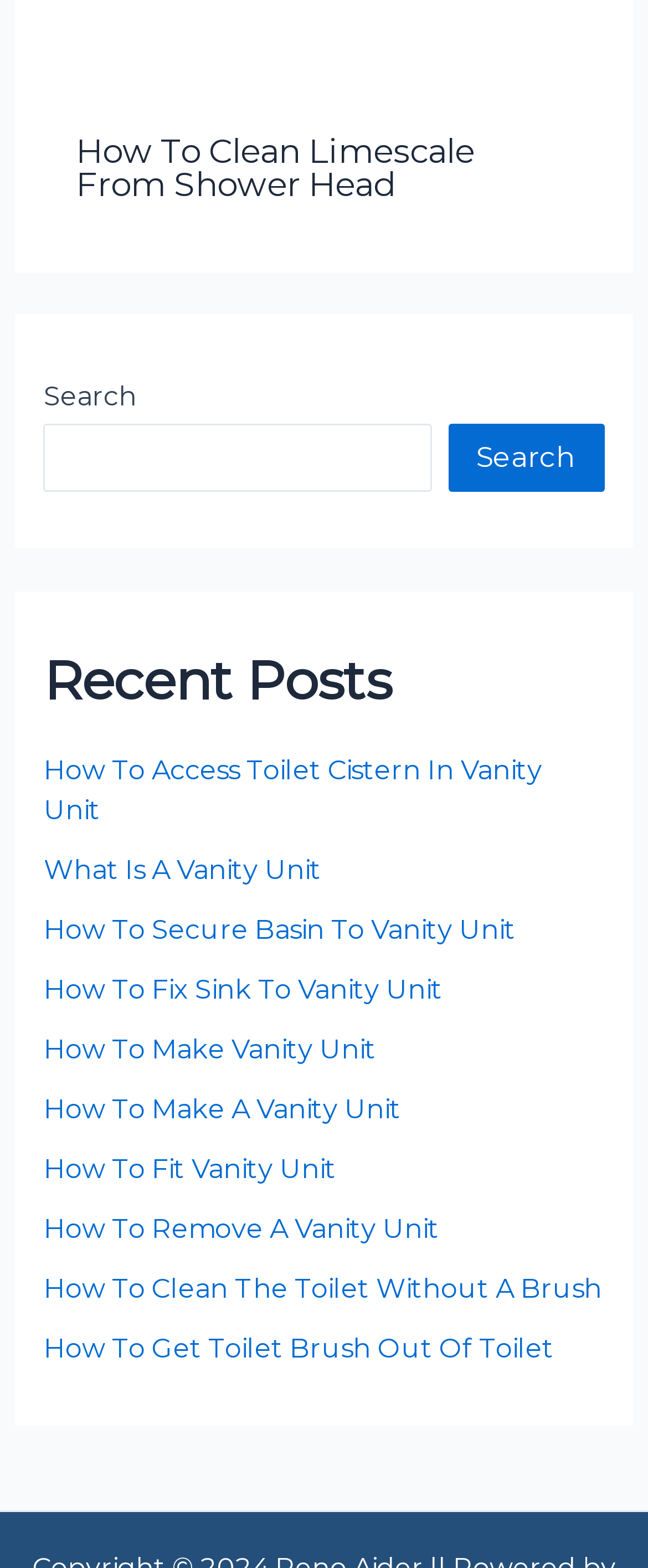Find the bounding box coordinates of the UI element according to this description: "Search".

[0.692, 0.27, 0.933, 0.314]